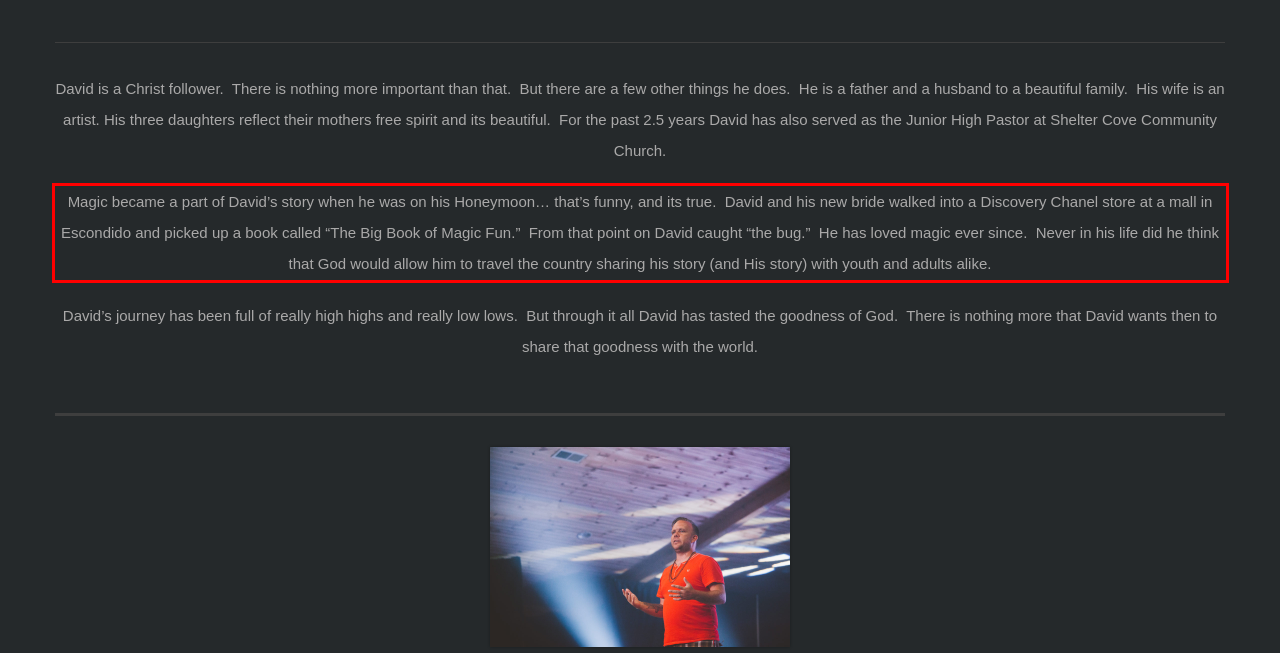View the screenshot of the webpage and identify the UI element surrounded by a red bounding box. Extract the text contained within this red bounding box.

Magic became a part of David’s story when he was on his Honeymoon… that’s funny, and its true. David and his new bride walked into a Discovery Chanel store at a mall in Escondido and picked up a book called “The Big Book of Magic Fun.” From that point on David caught “the bug.” He has loved magic ever since. Never in his life did he think that God would allow him to travel the country sharing his story (and His story) with youth and adults alike.